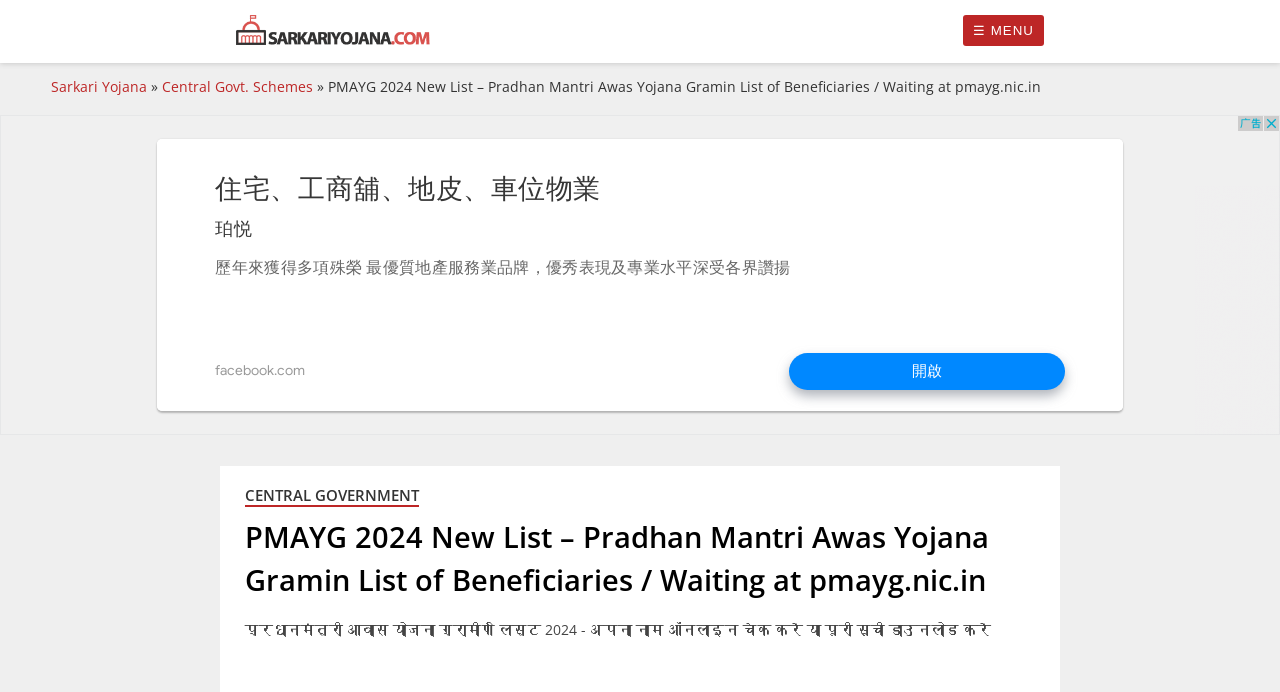Describe every aspect of the webpage in a detailed manner.

The webpage is about the Pradhan Mantri Awas Yojana Gramin (PMAYG) 2024 new list of beneficiaries. At the top left, there is a link to "Sarkari Yojana" accompanied by an image with the same name. On the top right, there is a button labeled "☰ MENU". 

Below the top section, there is a navigation bar with breadcrumbs, which includes links to "Sarkari Yojana", "Central Govt. Schemes", and the current page, "PMAYG 2024 New List – Pradhan Mantri Awas Yojana Gramin List of Beneficiaries / Waiting at pmayg.nic.in". 

The main content of the webpage is an advertisement region that occupies most of the page. Within this region, there is a link to "CENTRAL GOVERNMENT" at the top left. Below it, there is a heading that repeats the title of the page, "PMAYG 2024 New List – Pradhan Mantri Awas Yojana Gramin List of Beneficiaries / Waiting at pmayg.nic.in". 

Further down, there is a paragraph of text in Hindi, which translates to "Prime Minister's Rural Housing Scheme List 2024 - Check your name online or download the complete list".